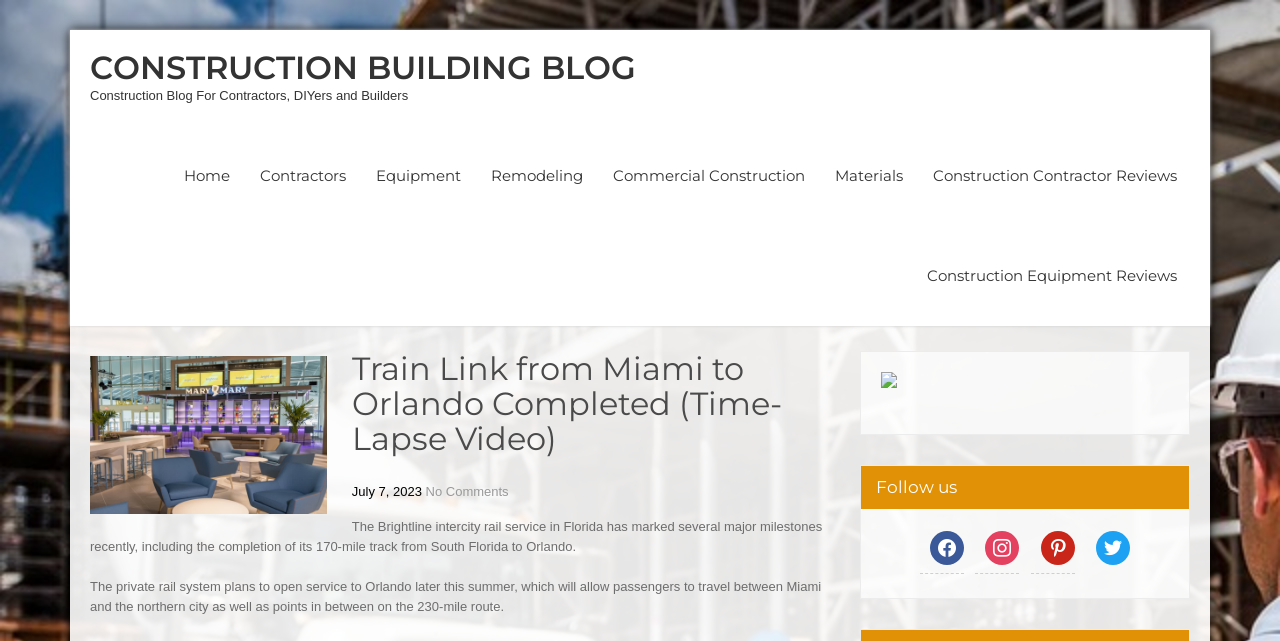Determine the bounding box coordinates of the clickable element to complete this instruction: "Explore the 'Commercial Construction' category". Provide the coordinates in the format of four float numbers between 0 and 1, [left, top, right, bottom].

[0.469, 0.197, 0.639, 0.353]